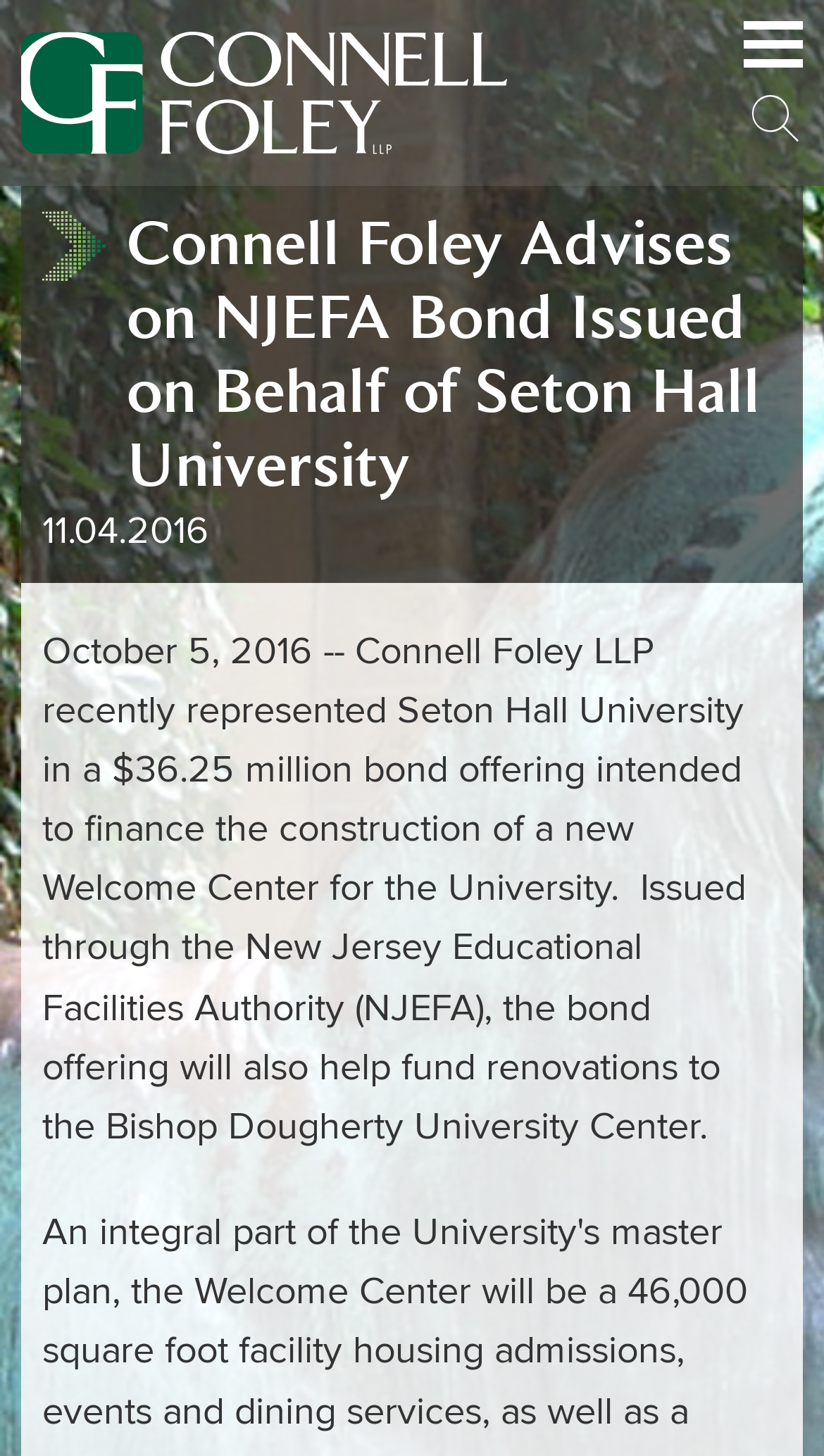What is the name of the university?
Answer the question in as much detail as possible.

I found the answer by reading the StaticText element with the text '...represented Seton Hall University...' which is located in the middle of the webpage, and it mentions the name of the university.